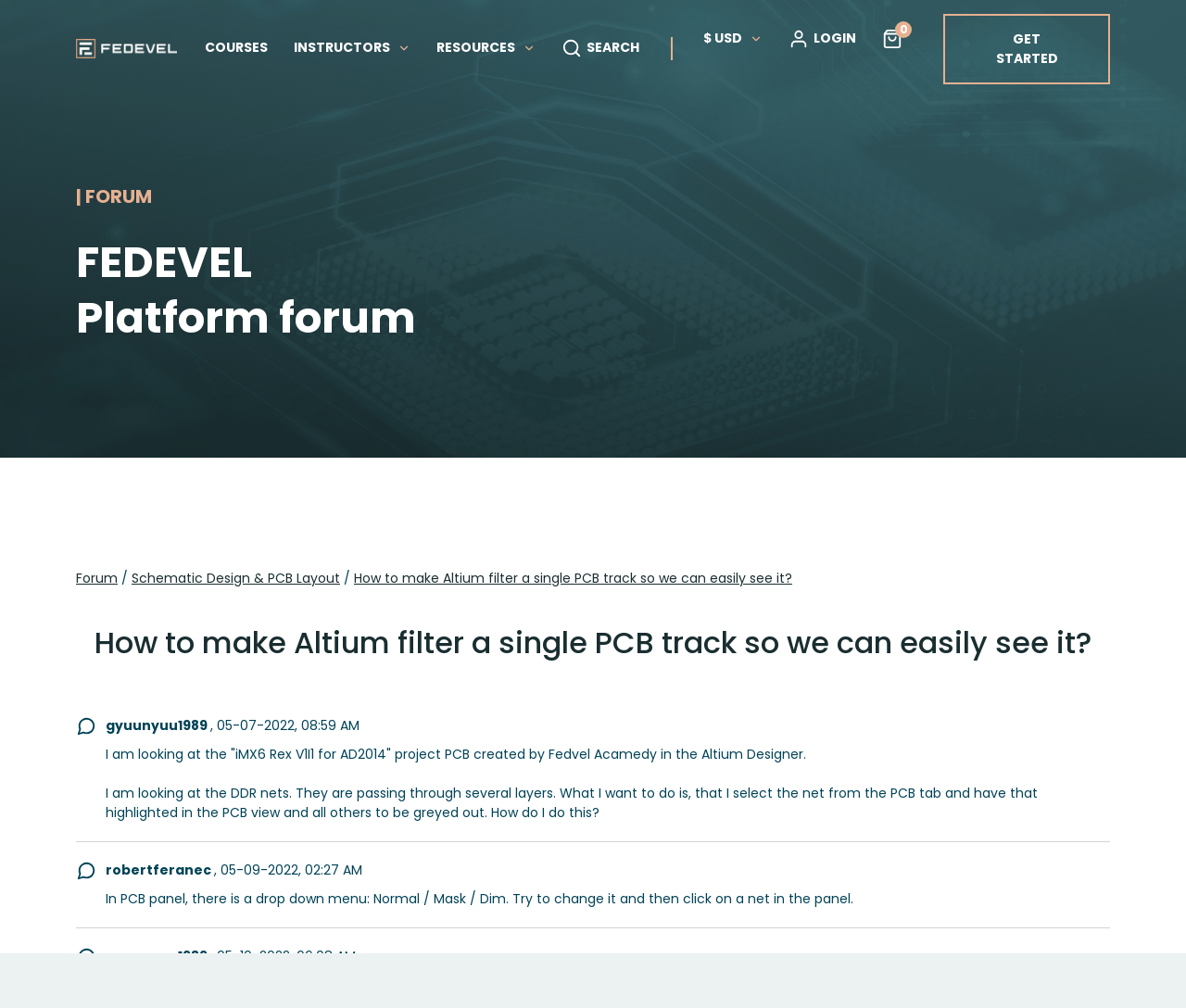Please reply to the following question with a single word or a short phrase:
What is the text of the first heading on the webpage?

How to make Altium filter a single PCB track so we can easily see it?